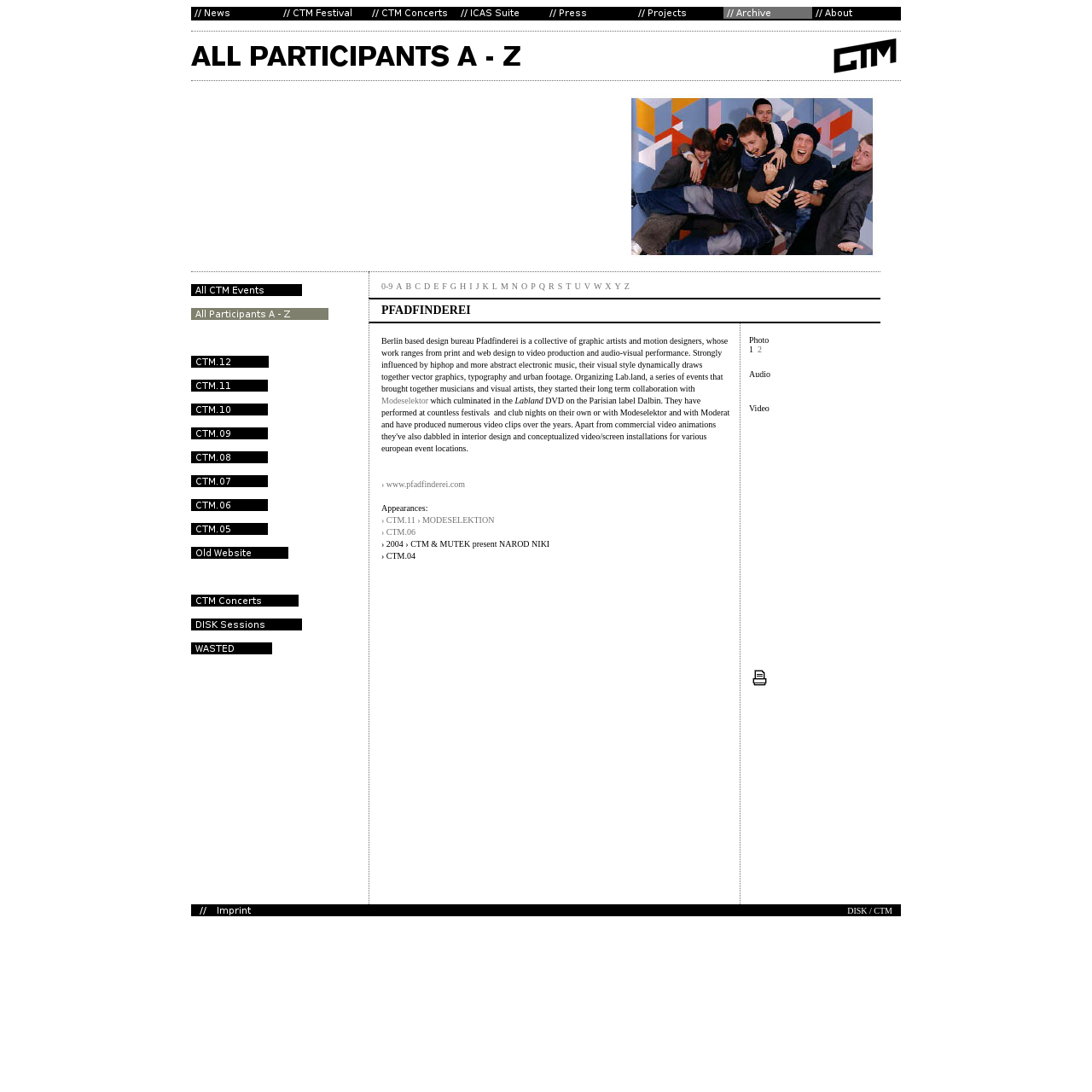Using the provided element description: "Modeselektor", determine the bounding box coordinates of the corresponding UI element in the screenshot.

[0.349, 0.362, 0.392, 0.371]